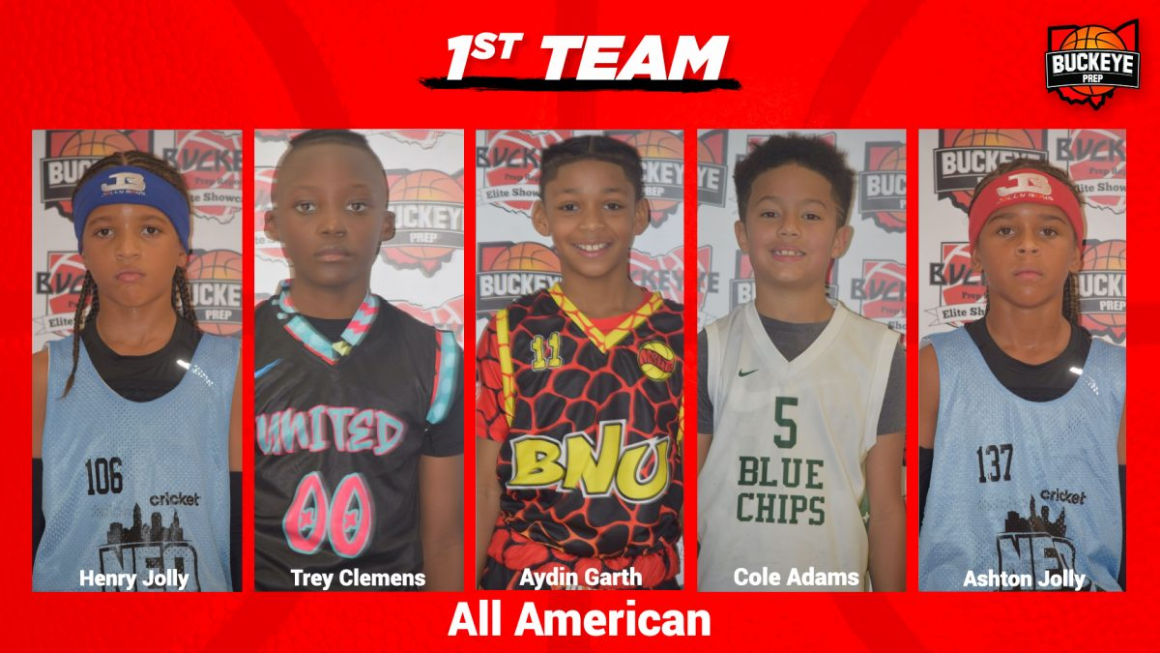Detail everything you observe in the image.

The image showcases the players selected for the "1st Team All American" at the Buckeye Prep Report's Elite Showcase. Featuring five young athletes, the lineup includes Henry Jolly, Trey Clemens, Aydin Garth, Cole Adams, and Ashton Jolly. Each player is prominently displayed against a backdrop that emphasizes the Buckeye Prep branding, signifying their recognition for outstanding performance in basketball. The athletes are donned in their respective team uniforms, highlighting their participation in youth basketball and showcasing their potential for future success in the sport.